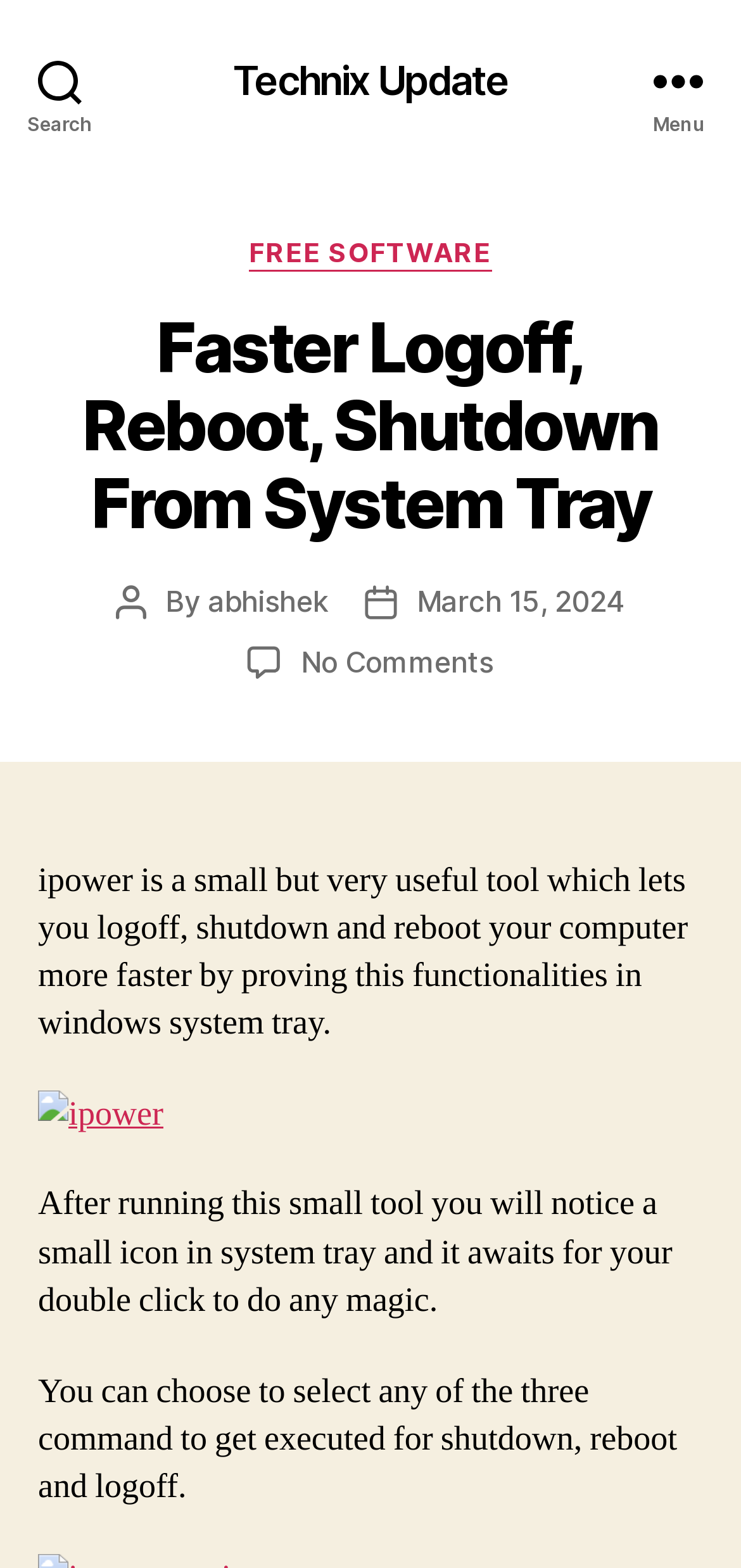Bounding box coordinates are specified in the format (top-left x, top-left y, bottom-right x, bottom-right y). All values are floating point numbers bounded between 0 and 1. Please provide the bounding box coordinate of the region this sentence describes: Search

[0.0, 0.0, 0.162, 0.102]